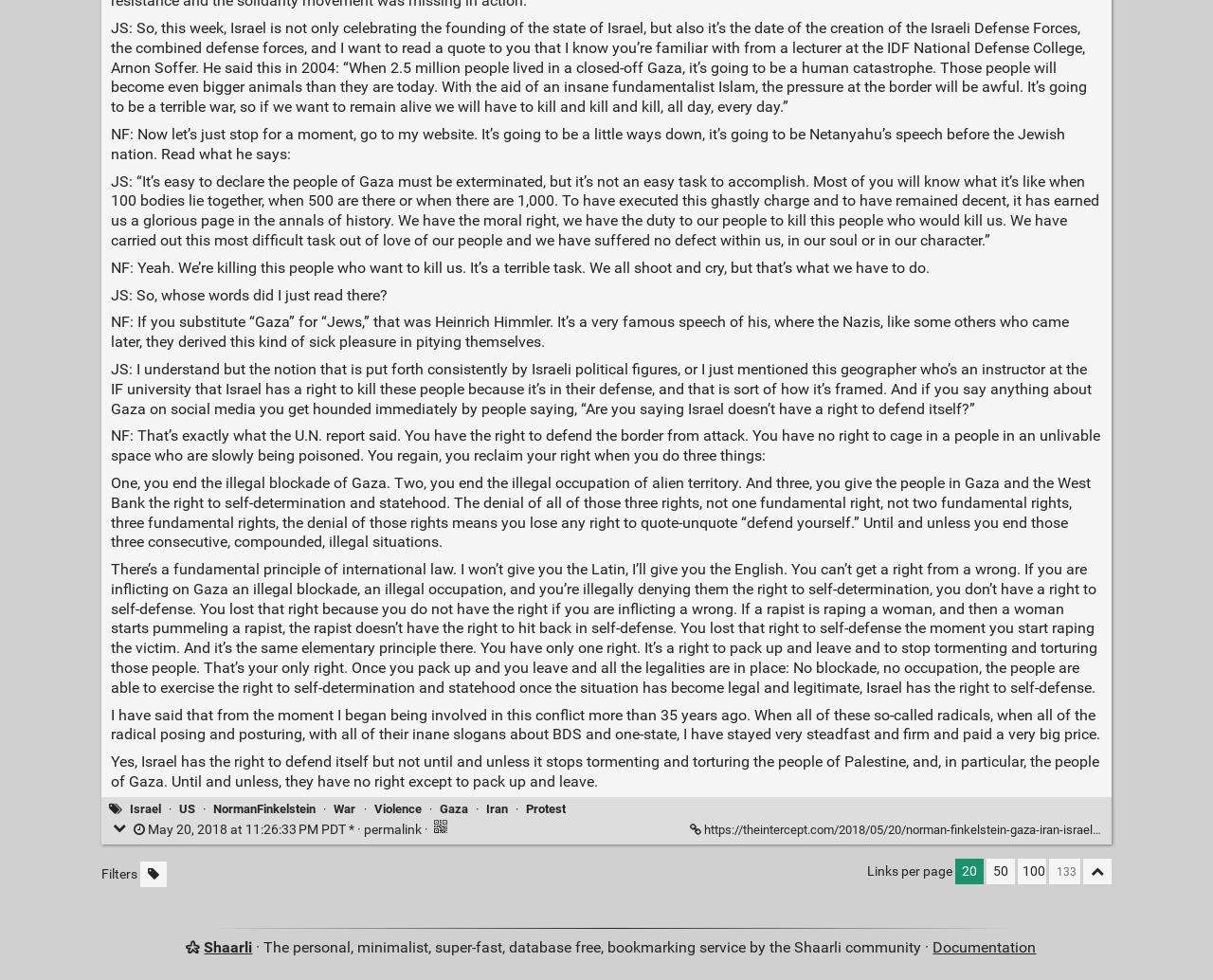Analyze the image and deliver a detailed answer to the question: Who is the author of the quote about Gaza?

The quote mentioned in the webpage is 'It’s easy to declare the people of Gaza must be exterminated, but it’s not an easy task to accomplish.' The speaker, NF, attributes this quote to Heinrich Himmler, a Nazi leader, and compares it to the words of Israeli political figures.